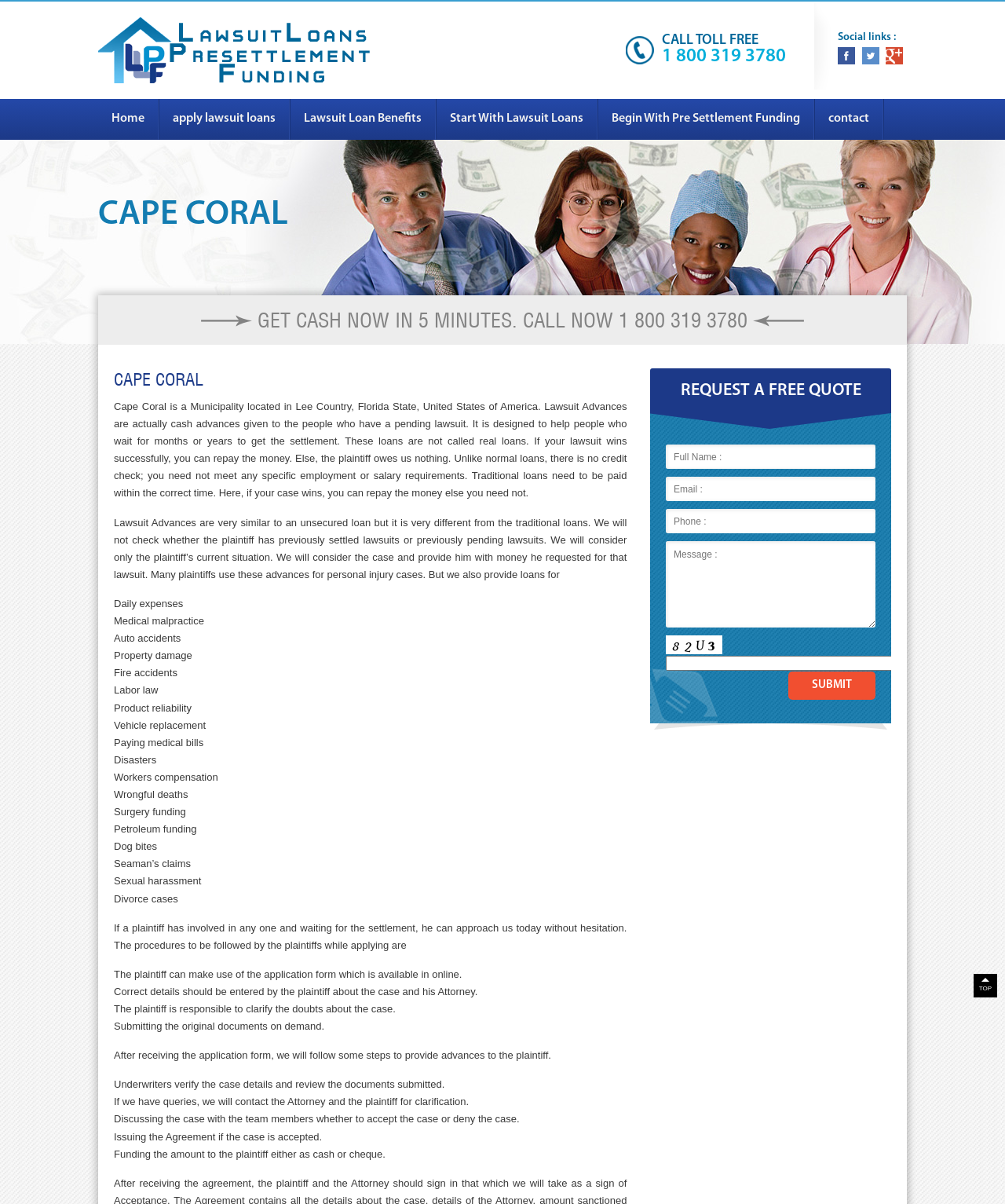Write an exhaustive caption that covers the webpage's main aspects.

This webpage is about a company that provides lawsuit loans and presettlement funding. At the top of the page, there is a logo with the text "Lawsuit Loans Pre Settlement Funding" and a phone icon with the text "CALL TOLL FREE 1 800 3 19 3780". Below this, there are social media links to Facebook, Twitter, and Google Plus.

The main content of the page is divided into two sections. On the left side, there is a heading "CAPE CORAL" and a paragraph of text that explains what lawsuit advances are and how they work. This text is followed by a list of types of cases that the company provides loans for, including personal injury, medical malpractice, auto accidents, and more.

On the right side of the page, there is a call-to-action section with a heading "GET CASH NOW IN 5 MINUTES. CALL NOW 1 800 3 19 3780" and a button to request a free quote. Below this, there is a contact form with fields for full name, email, phone, and message, as well as a captcha image and a submit button.

At the bottom of the page, there is a status indicator and a "TOP" link that likely takes the user back to the top of the page. There are also several images on the page, including a box shadow image and a phone icon. Overall, the page has a clean and organized layout, with clear headings and concise text that explains the company's services.